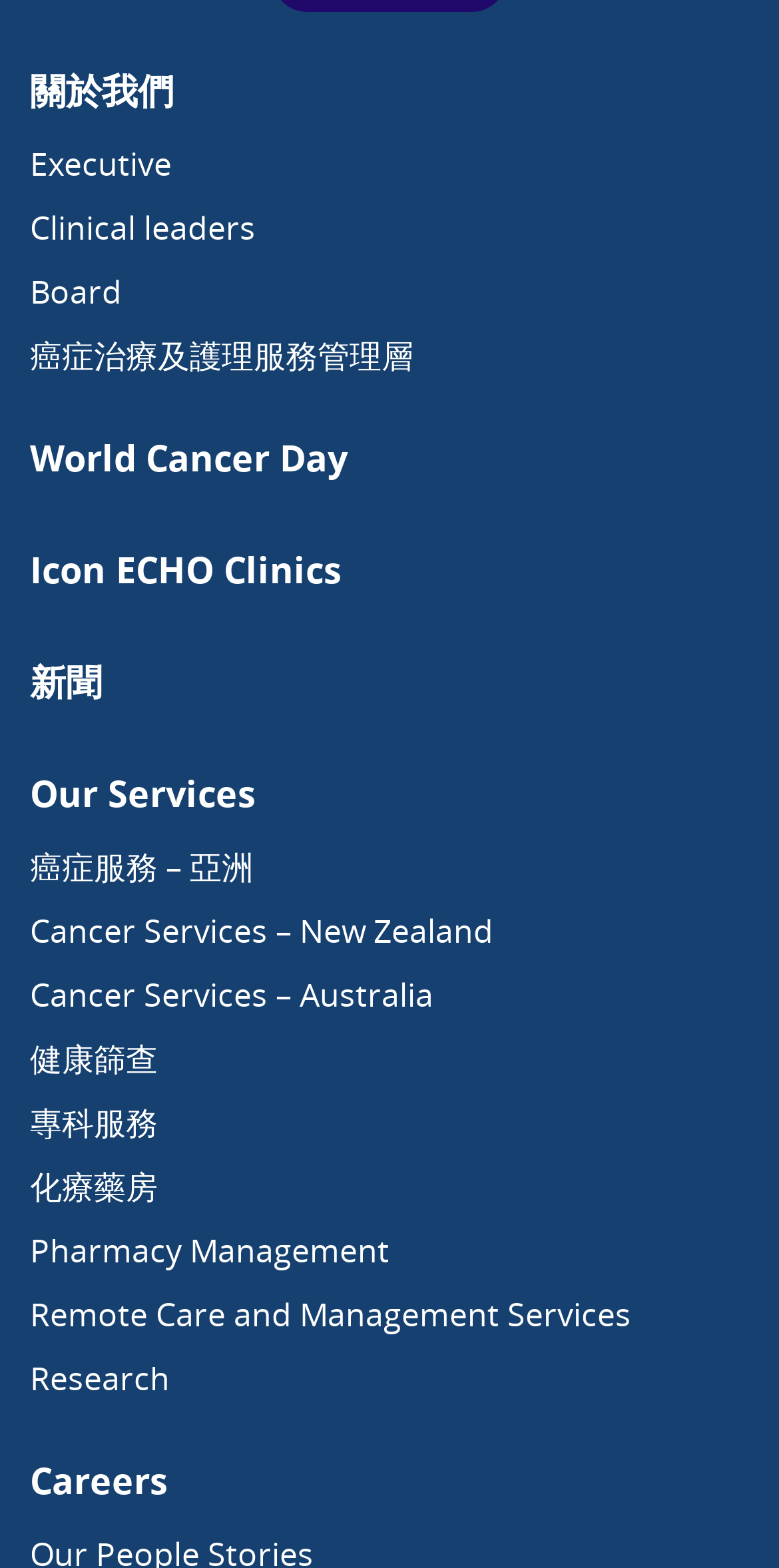How many links are related to cancer services?
Identify the answer in the screenshot and reply with a single word or phrase.

3